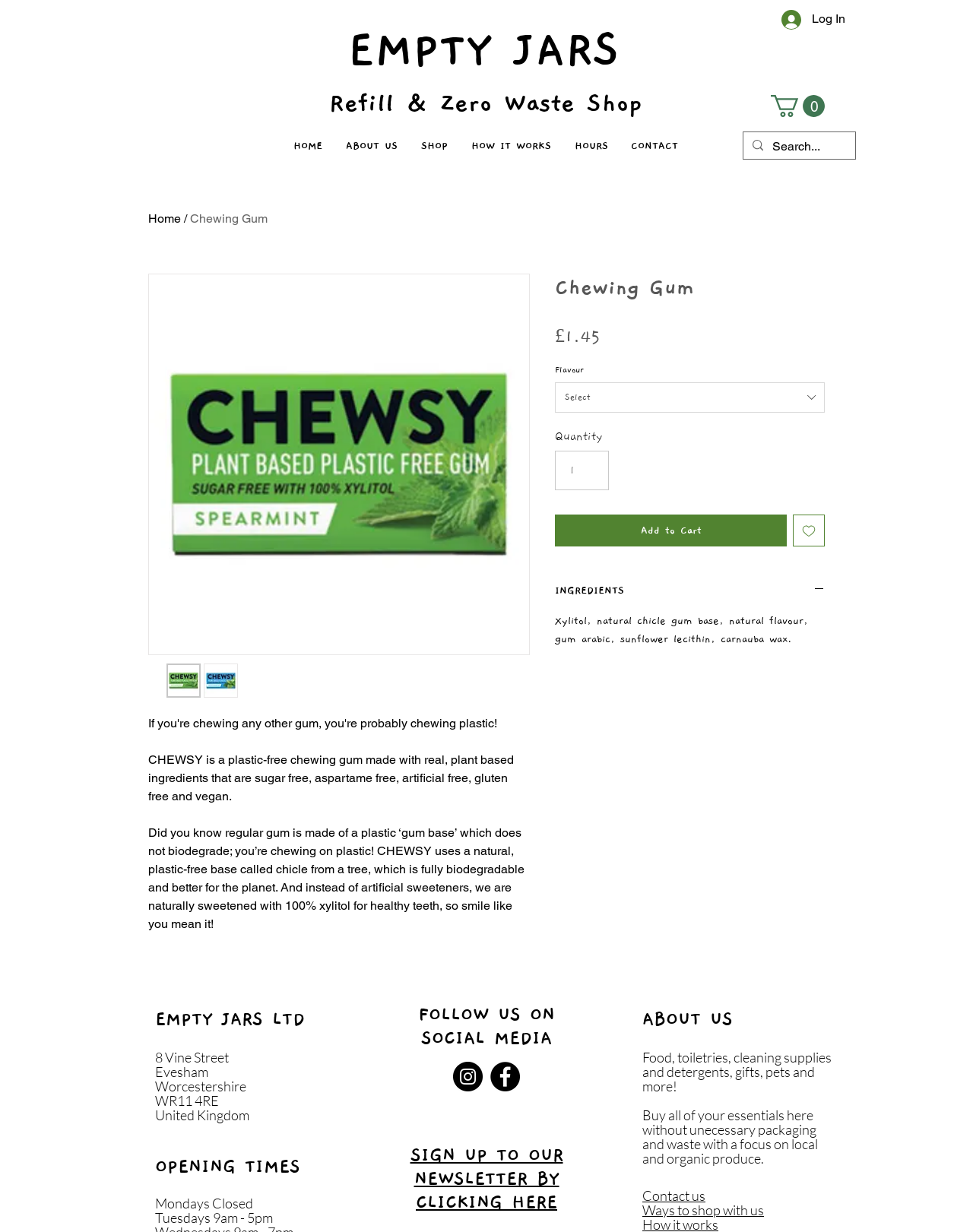Find the bounding box coordinates of the area to click in order to follow the instruction: "View your cart".

[0.792, 0.077, 0.848, 0.095]